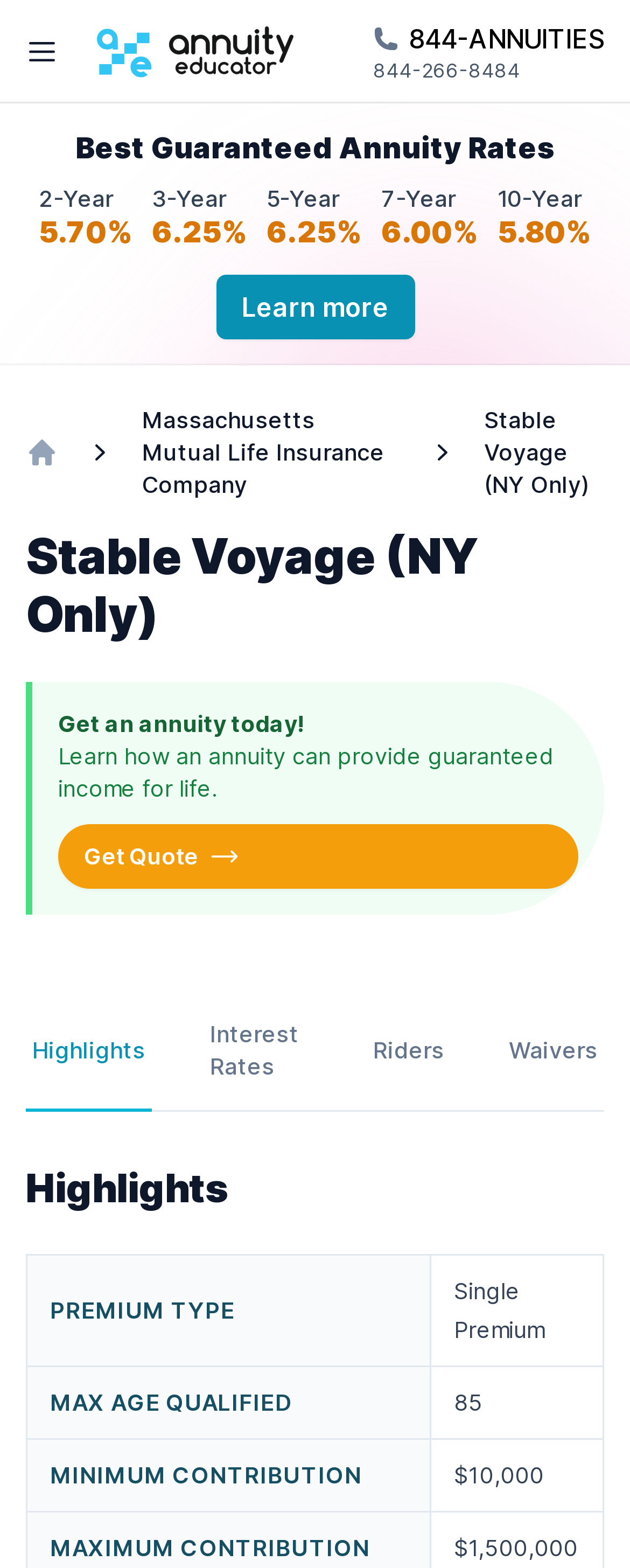Provide your answer in a single word or phrase: 
What is the phone number to call for more information?

844-266-8484